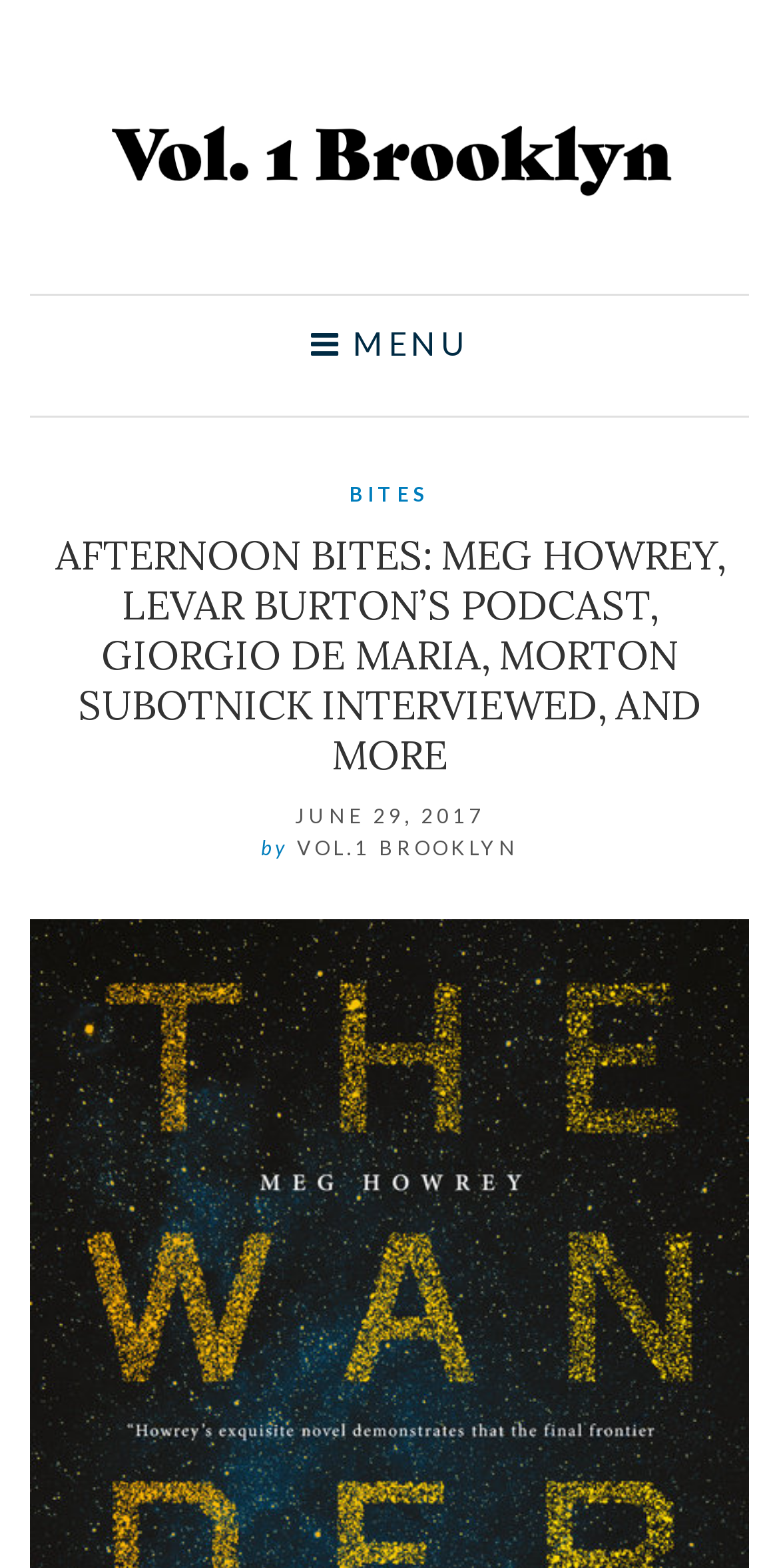What is the category of the article?
Using the image, give a concise answer in the form of a single word or short phrase.

BITES